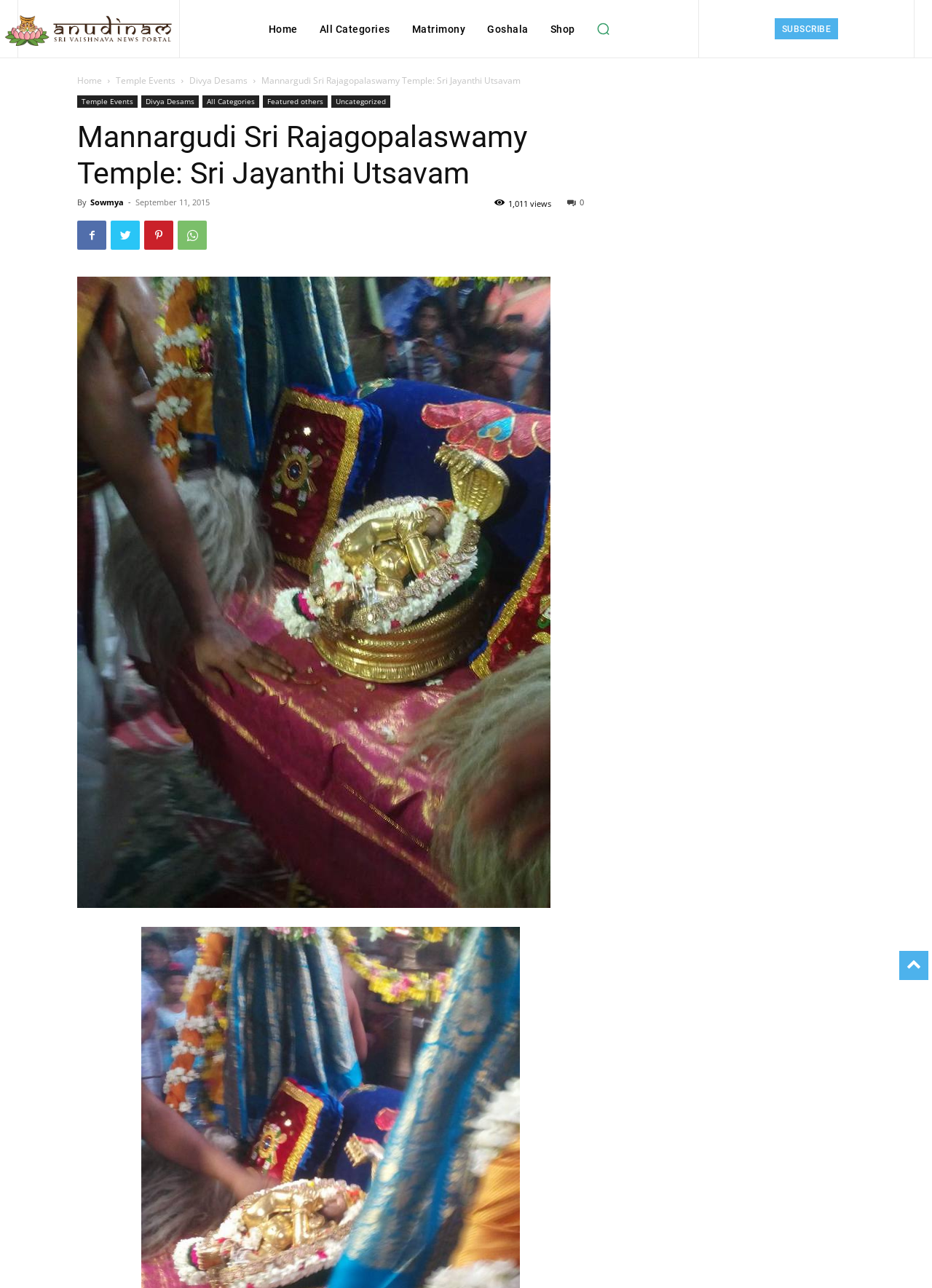Please find the bounding box coordinates of the element that needs to be clicked to perform the following instruction: "search for something". The bounding box coordinates should be four float numbers between 0 and 1, represented as [left, top, right, bottom].

[0.632, 0.012, 0.662, 0.033]